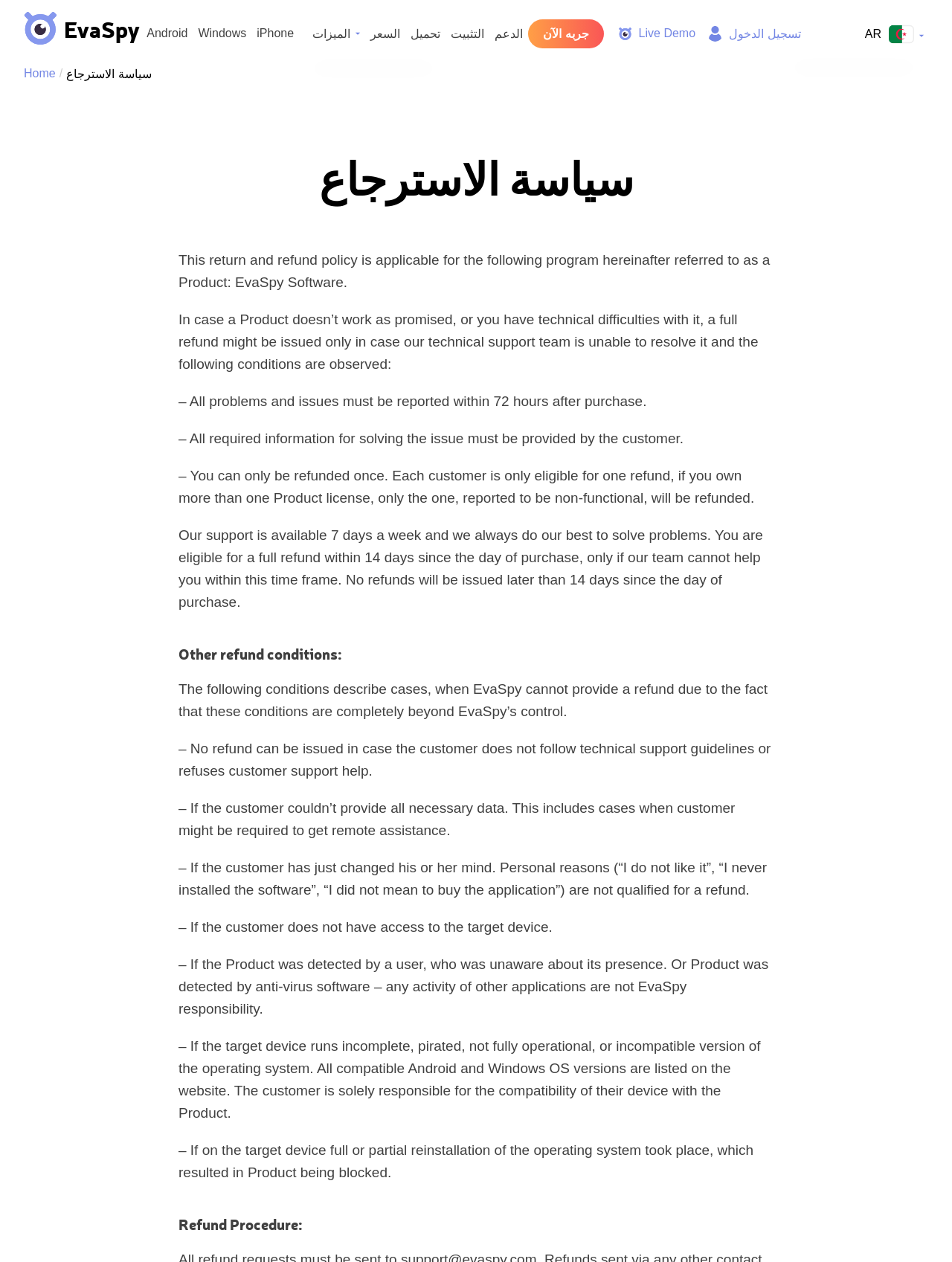Determine the bounding box coordinates for the region that must be clicked to execute the following instruction: "Switch to English".

[0.833, 0.042, 0.961, 0.068]